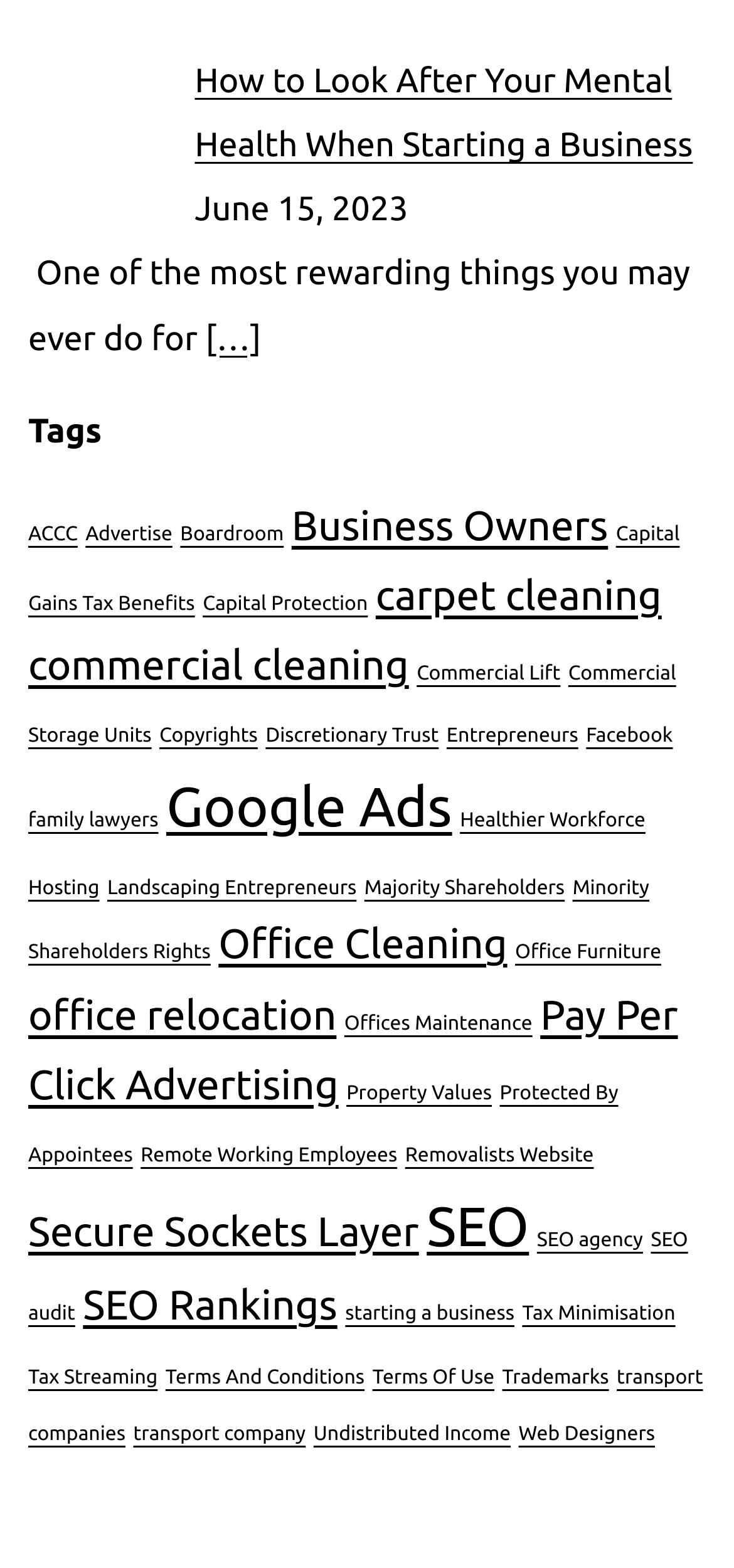Please determine the bounding box coordinates of the area that needs to be clicked to complete this task: 'Learn about Capital Gains Tax Benefits'. The coordinates must be four float numbers between 0 and 1, formatted as [left, top, right, bottom].

[0.038, 0.334, 0.926, 0.393]